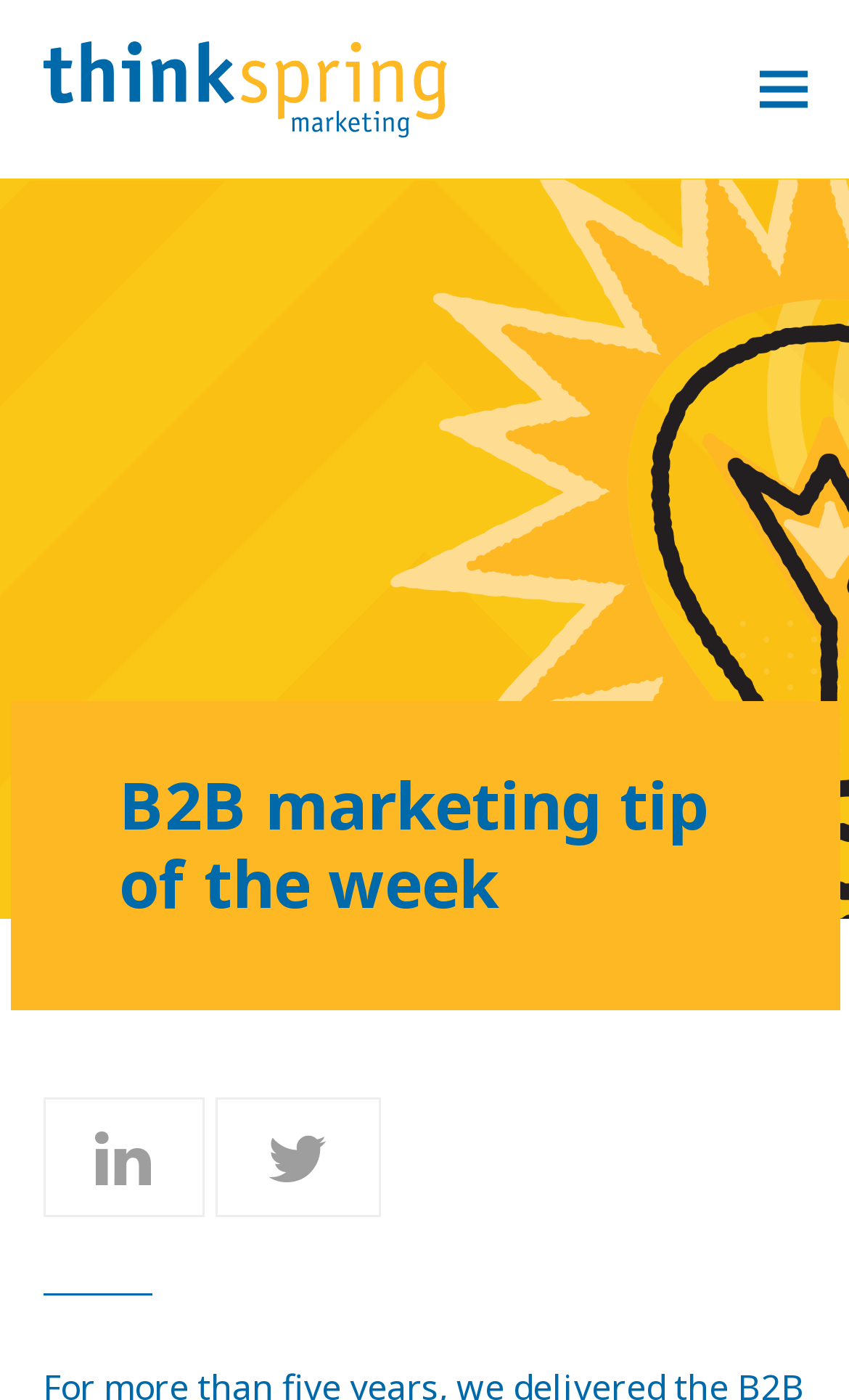Detail the features and information presented on the webpage.

The webpage is titled "B2B Marketing Tip of the Week" and features a curated selection of practical marketing recommendations. At the top left corner, there is a logo of "ThinkSpring Marketing" which is also a clickable link. 

Below the logo, there is a toggle button for the mobile menu located at the top right corner. 

The main content of the webpage is headed by a title "B2B marketing tip of the week" situated roughly at the middle of the page. 

At the bottom of the page, there are two buttons aligned horizontally, with the first one located at the left and the second one at the center.